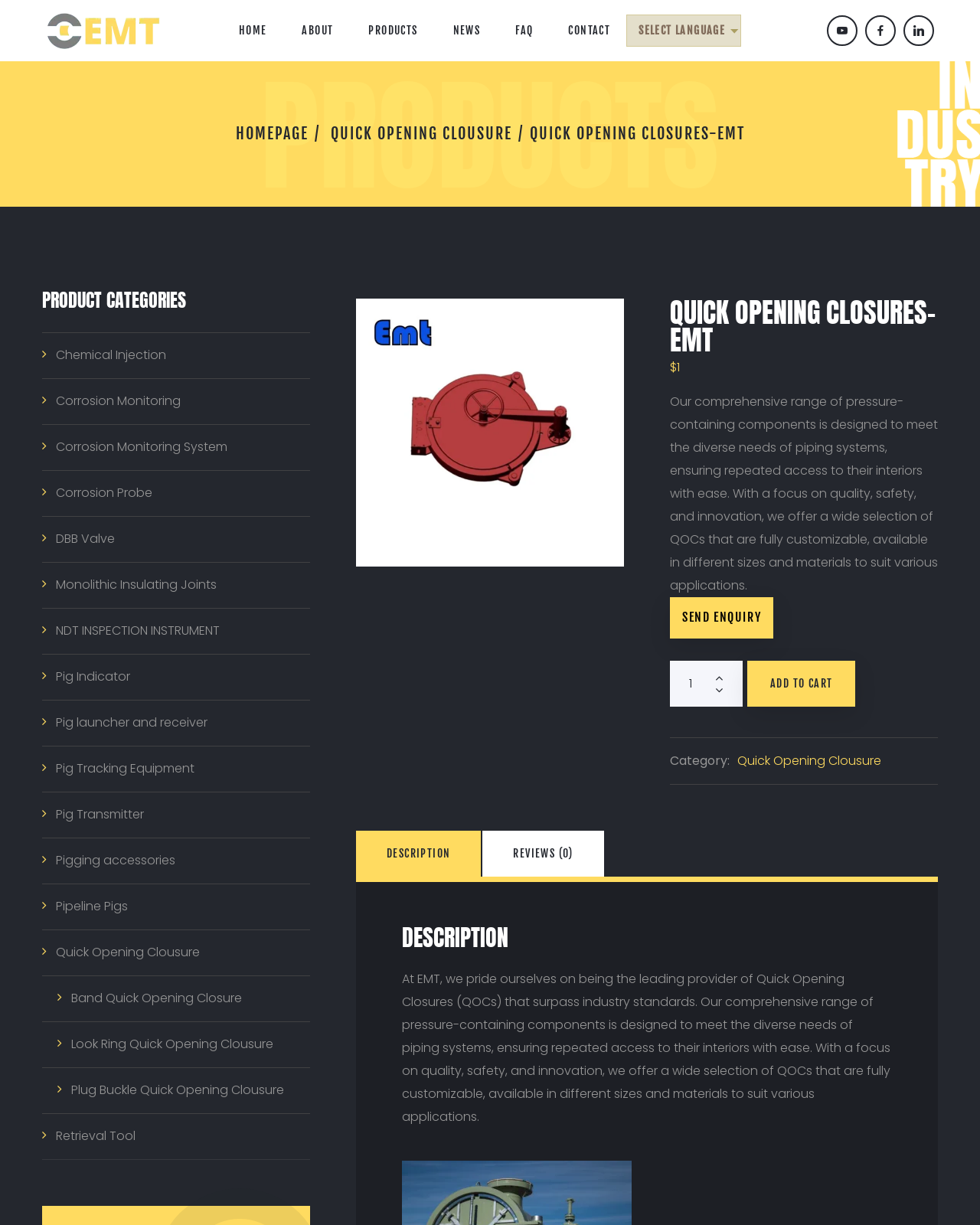Please identify the bounding box coordinates of where to click in order to follow the instruction: "Click the 'MENU' link".

None